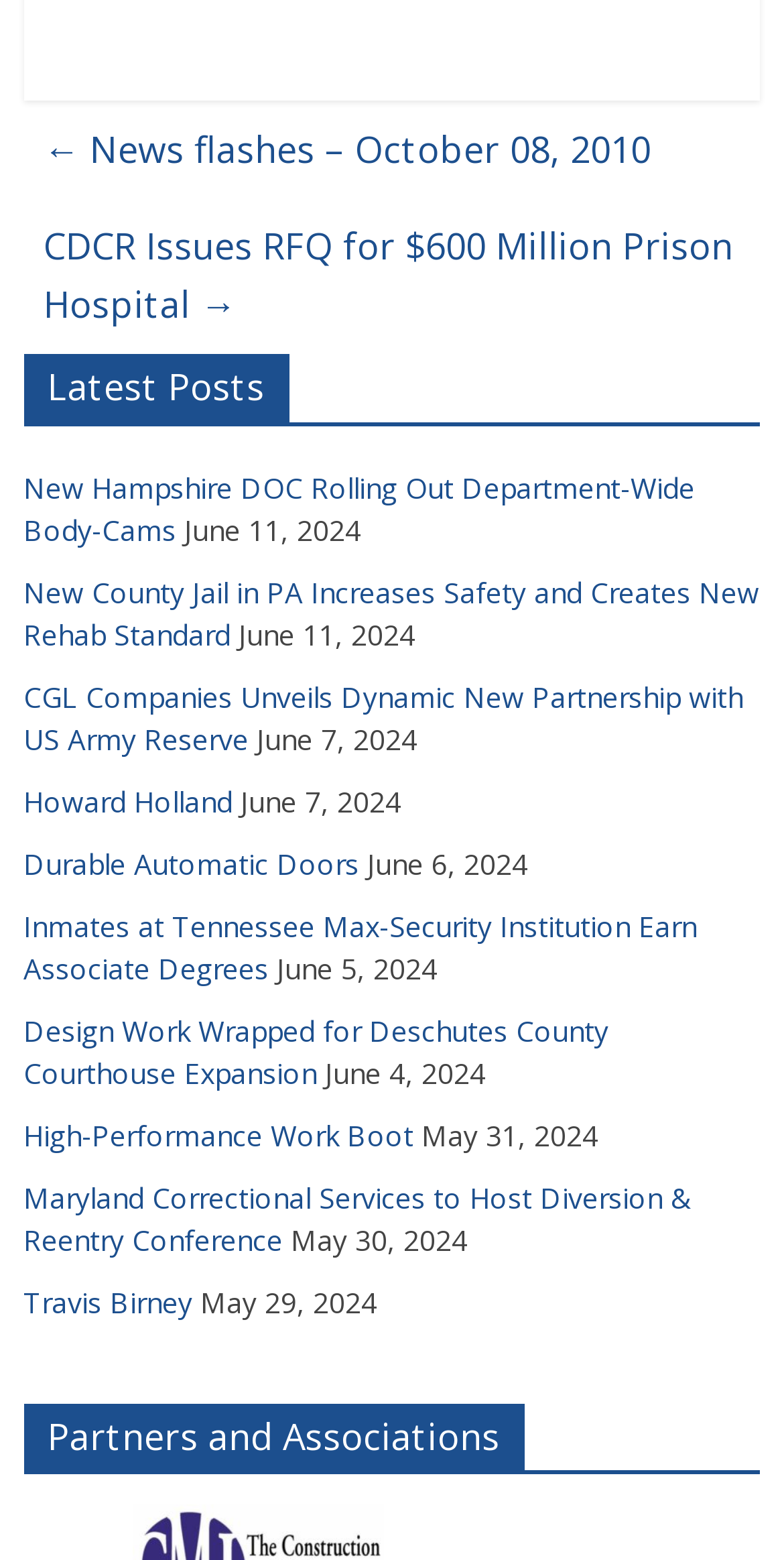Determine the bounding box for the HTML element described here: "Howard Holland". The coordinates should be given as [left, top, right, bottom] with each number being a float between 0 and 1.

[0.03, 0.501, 0.297, 0.526]